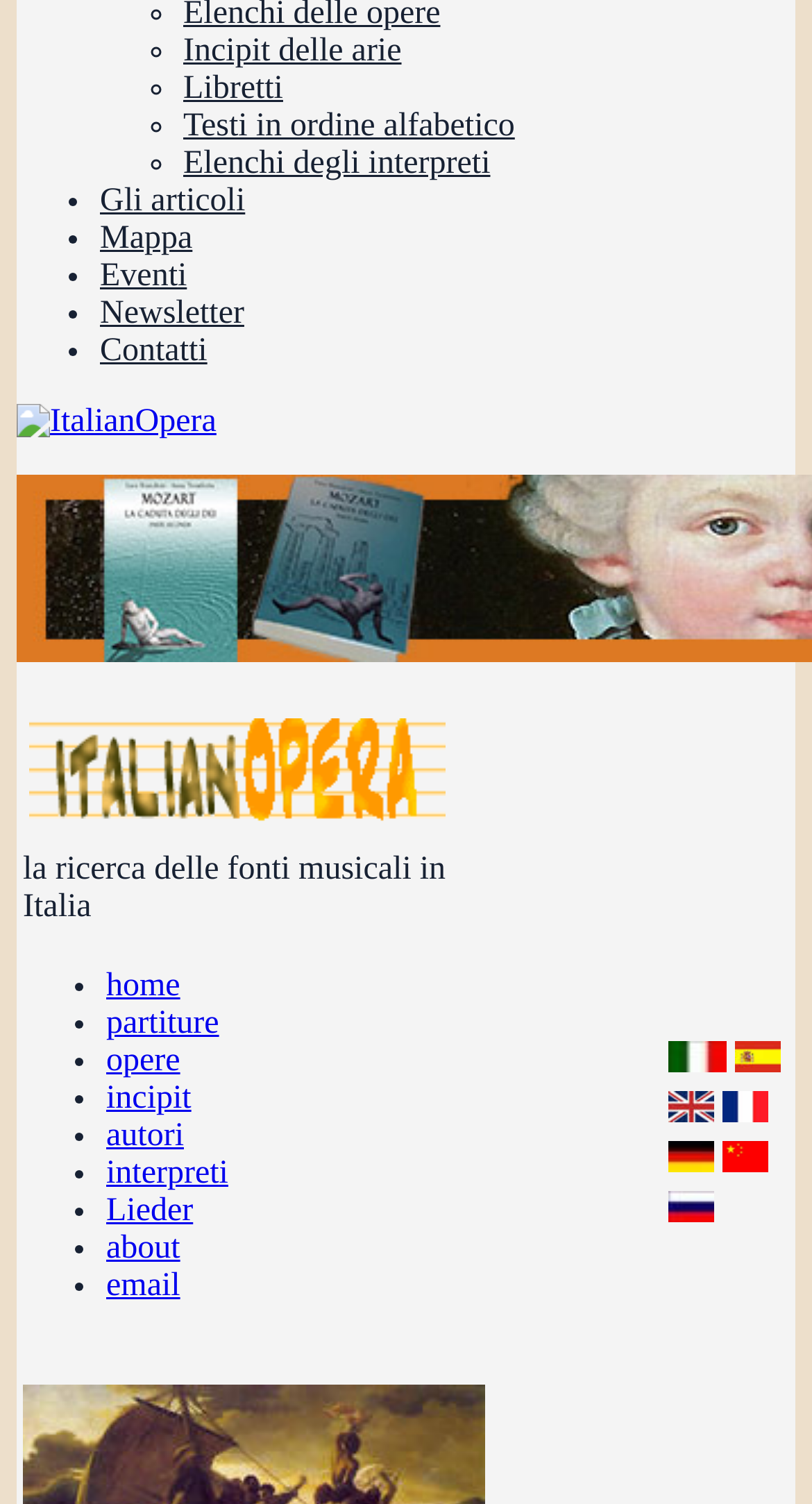Please mark the clickable region by giving the bounding box coordinates needed to complete this instruction: "Click on Incipit delle arie".

[0.226, 0.022, 0.494, 0.046]